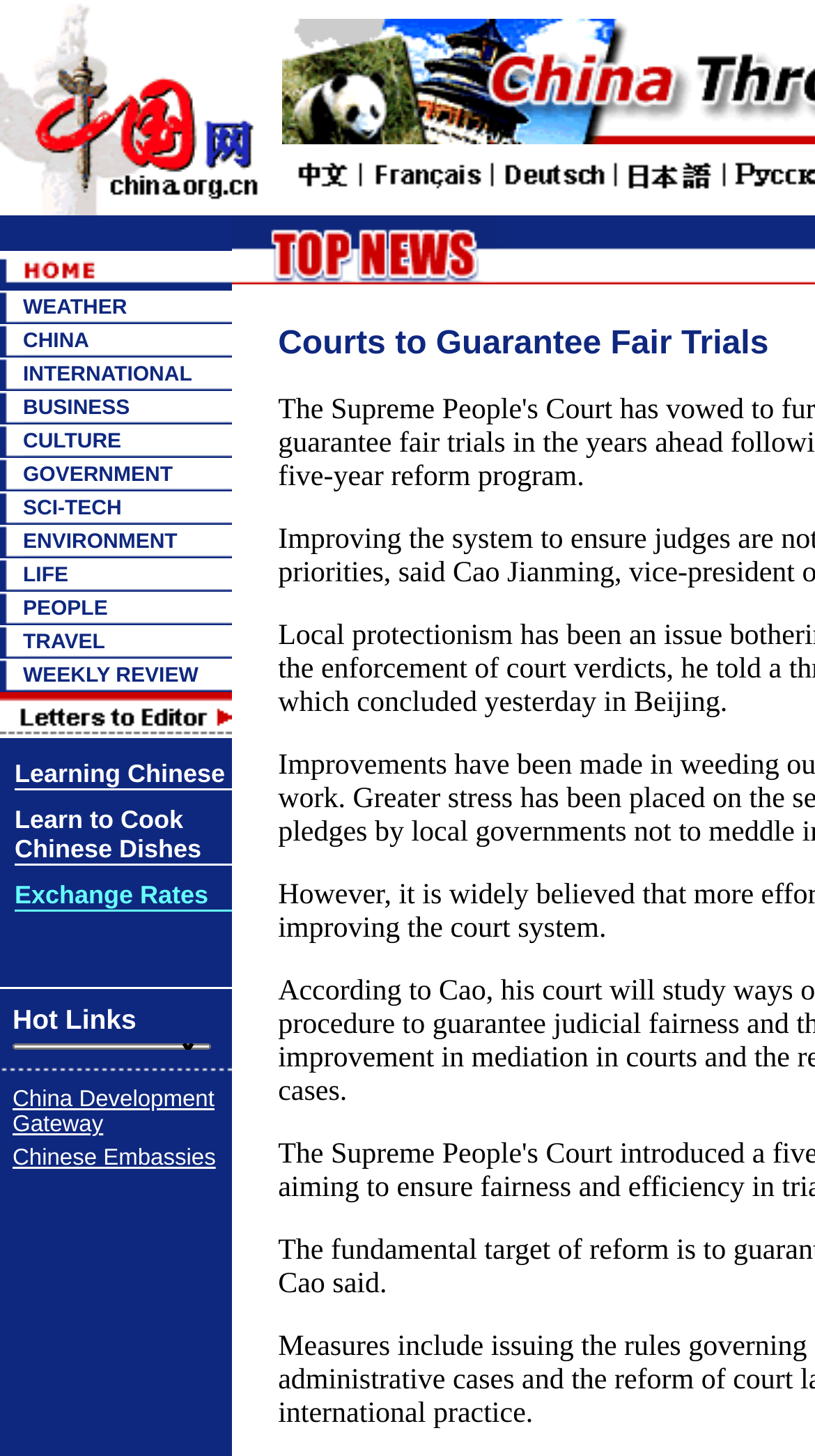Summarize the webpage comprehensively, mentioning all visible components.

The webpage has a title "Courts to Guarantee Fair Trials" and features a layout with multiple sections and links. At the top, there is a table cell containing a link and an image. Below this, there is a table with multiple rows, each containing a table cell with a link and an image. 

The main content of the webpage is divided into several sections, each with a heading and a set of links. The headings include "WEATHER", "CHINA", "INTERNATIONAL", "BUSINESS", "CULTURE", "GOVERNMENT", "SCI-TECH", "ENVIRONMENT", "LIFE", "PEOPLE", and "TRAVEL WEEKLY REVIEW". Each of these sections has a corresponding link and an image. The links are arranged in a vertical column, with the images aligned to the left of each link. 

There are no visible paragraphs of text on the webpage, and the content is primarily composed of links and images. The overall structure of the webpage is organized and easy to navigate, with clear headings and concise link text.